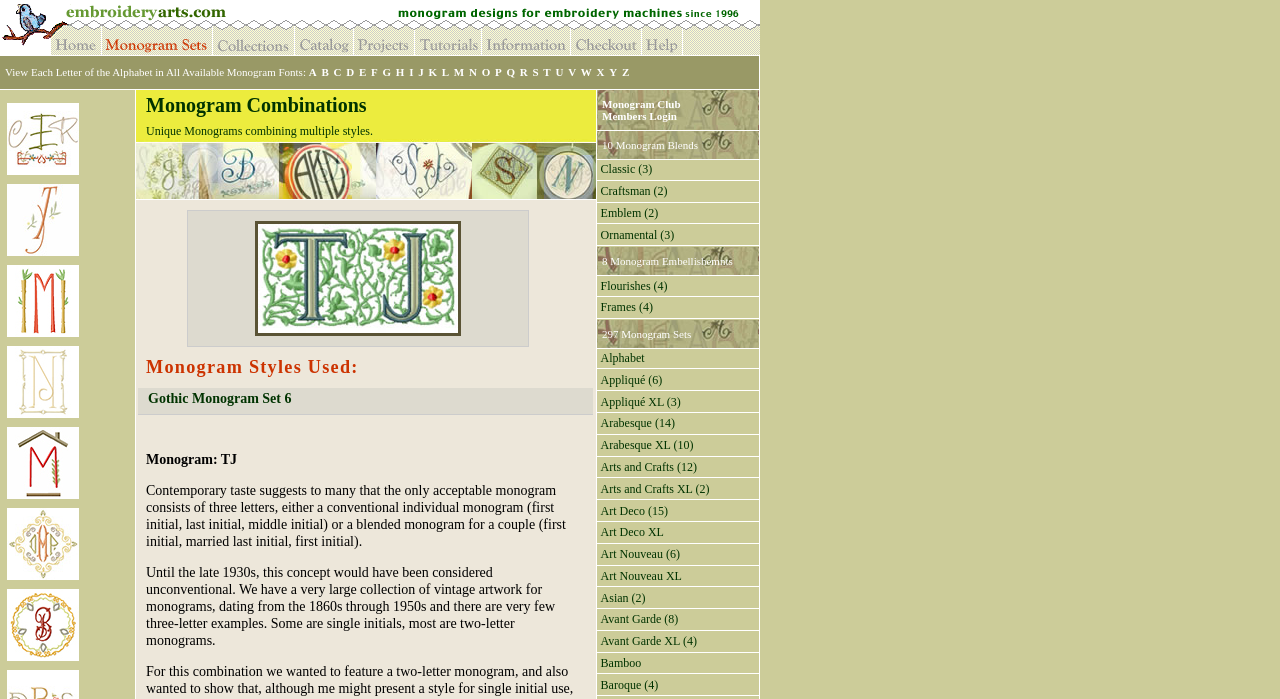Locate the bounding box coordinates of the clickable area to execute the instruction: "Check out the tutorial". Provide the coordinates as four float numbers between 0 and 1, represented as [left, top, right, bottom].

[0.323, 0.062, 0.376, 0.083]